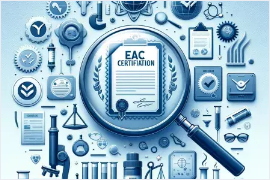Answer the question using only a single word or phrase: 
What is the dominant color scheme of the image?

Blue